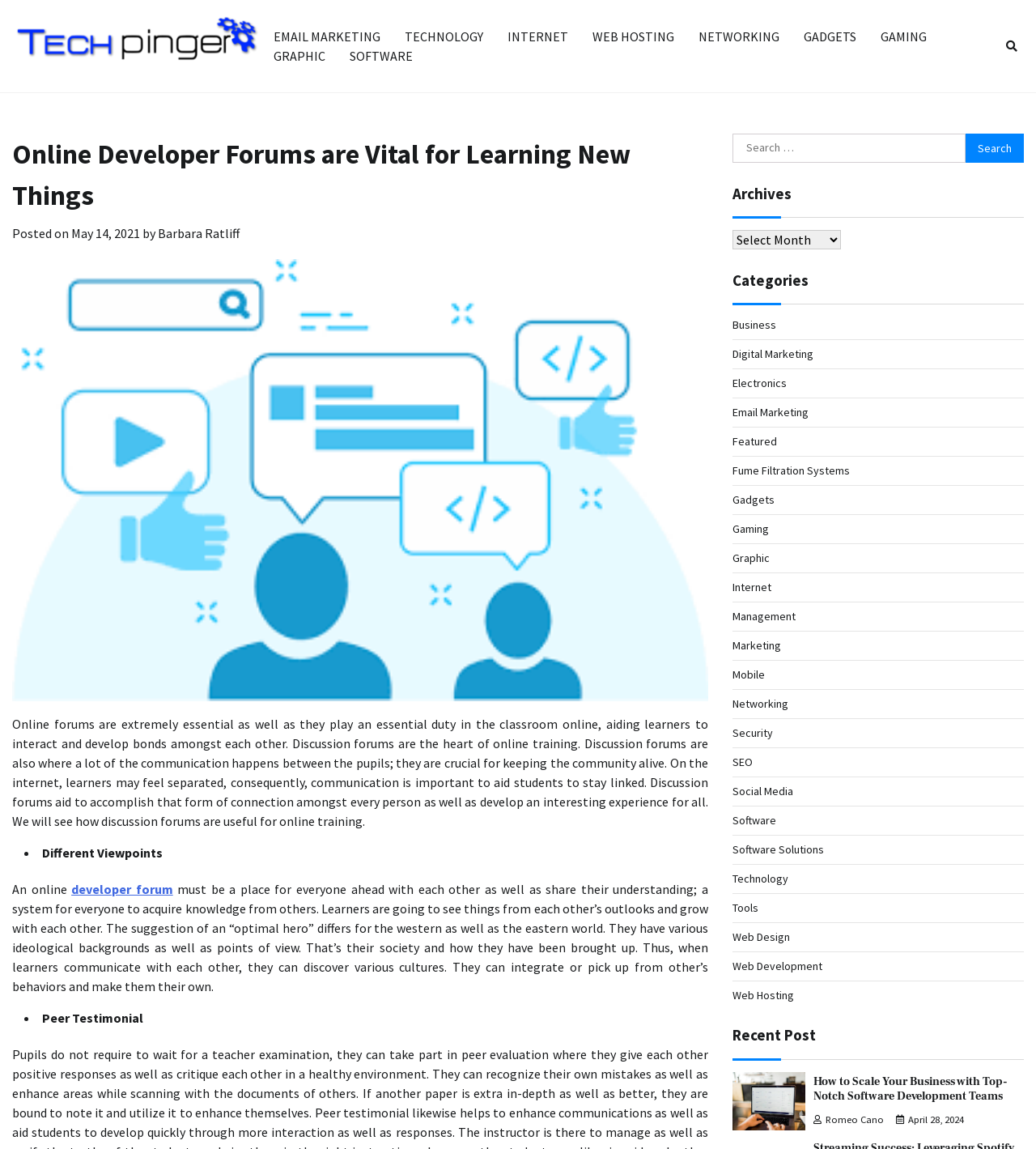Using the provided element description: "alt="Tech Pinger"", identify the bounding box coordinates. The coordinates should be four floats between 0 and 1 in the order [left, top, right, bottom].

[0.012, 0.007, 0.253, 0.073]